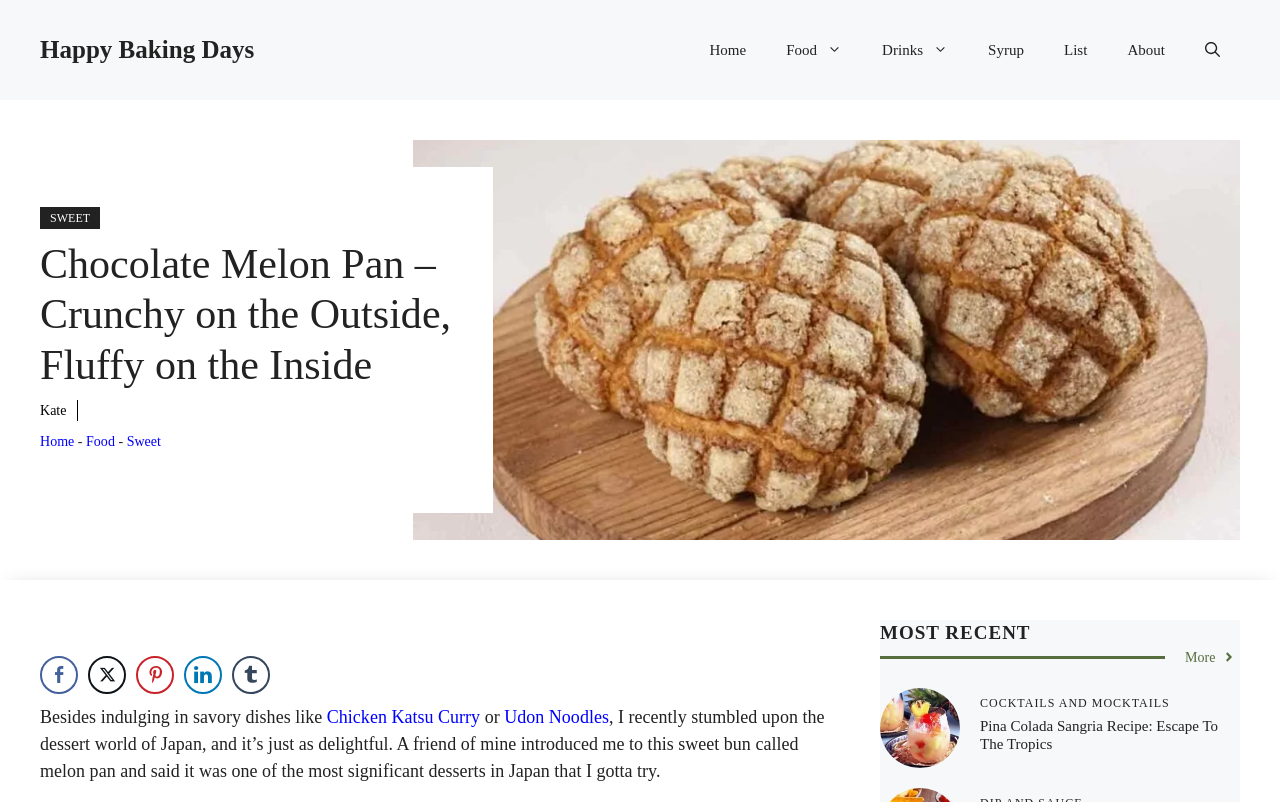Please identify the bounding box coordinates of where to click in order to follow the instruction: "Open search".

[0.926, 0.025, 0.969, 0.1]